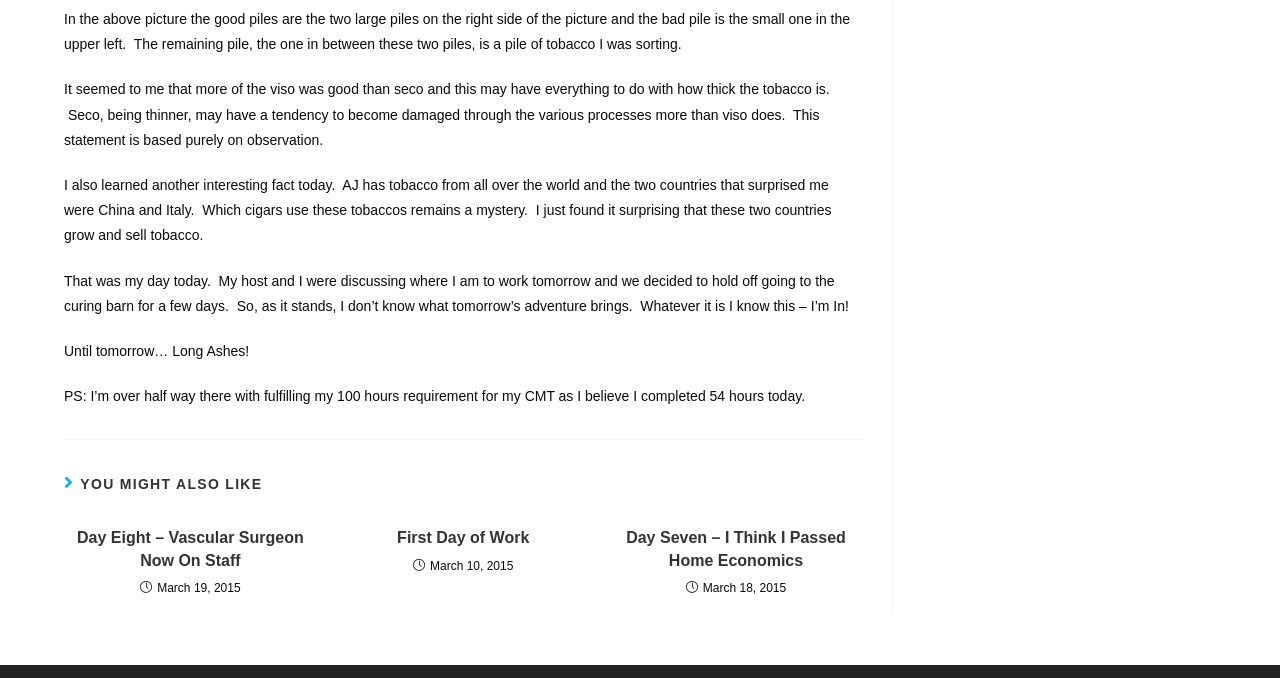Please answer the following question using a single word or phrase: 
What is the title of the first recommended article?

Day Eight – Vascular Surgeon Now On Staff